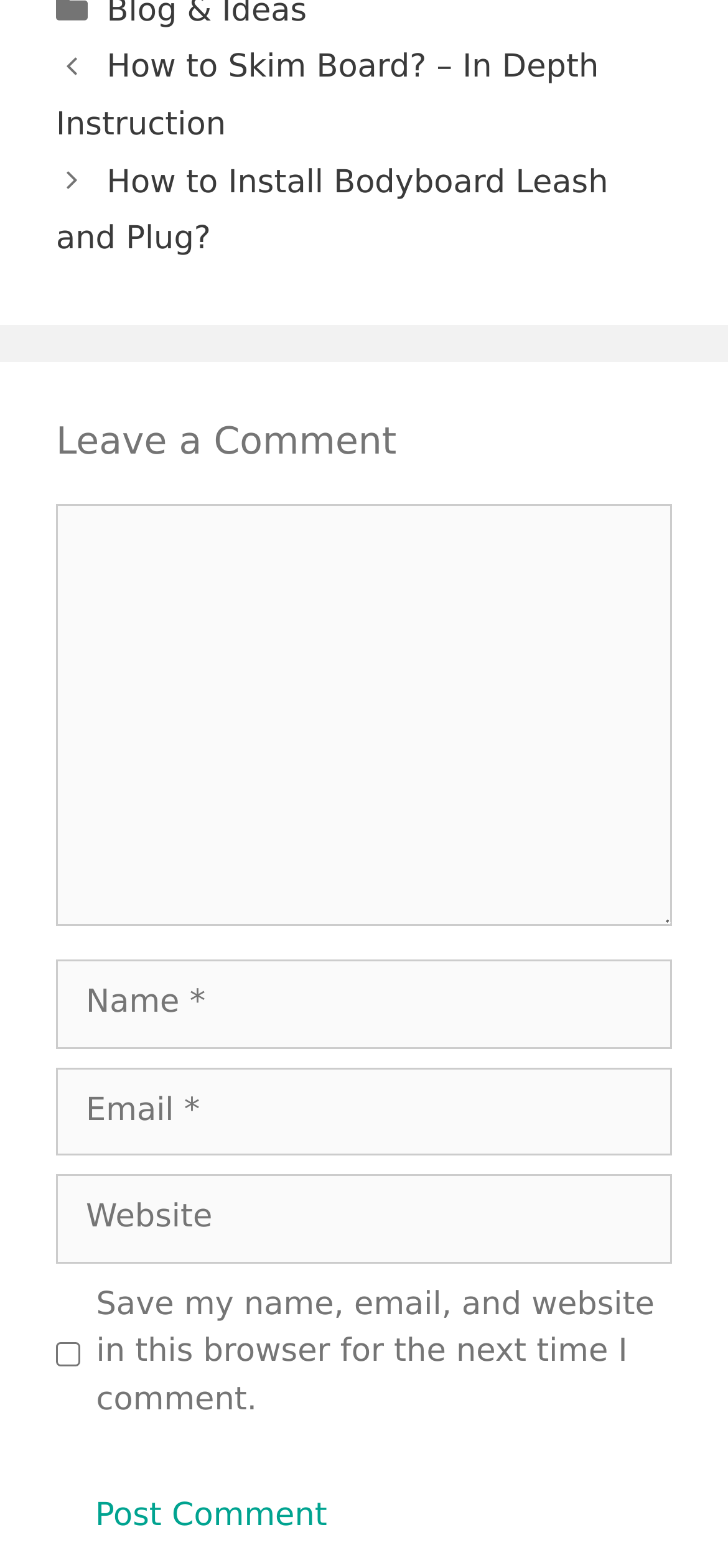Please provide the bounding box coordinates for the element that needs to be clicked to perform the instruction: "Enter a comment". The coordinates must consist of four float numbers between 0 and 1, formatted as [left, top, right, bottom].

[0.077, 0.321, 0.923, 0.59]